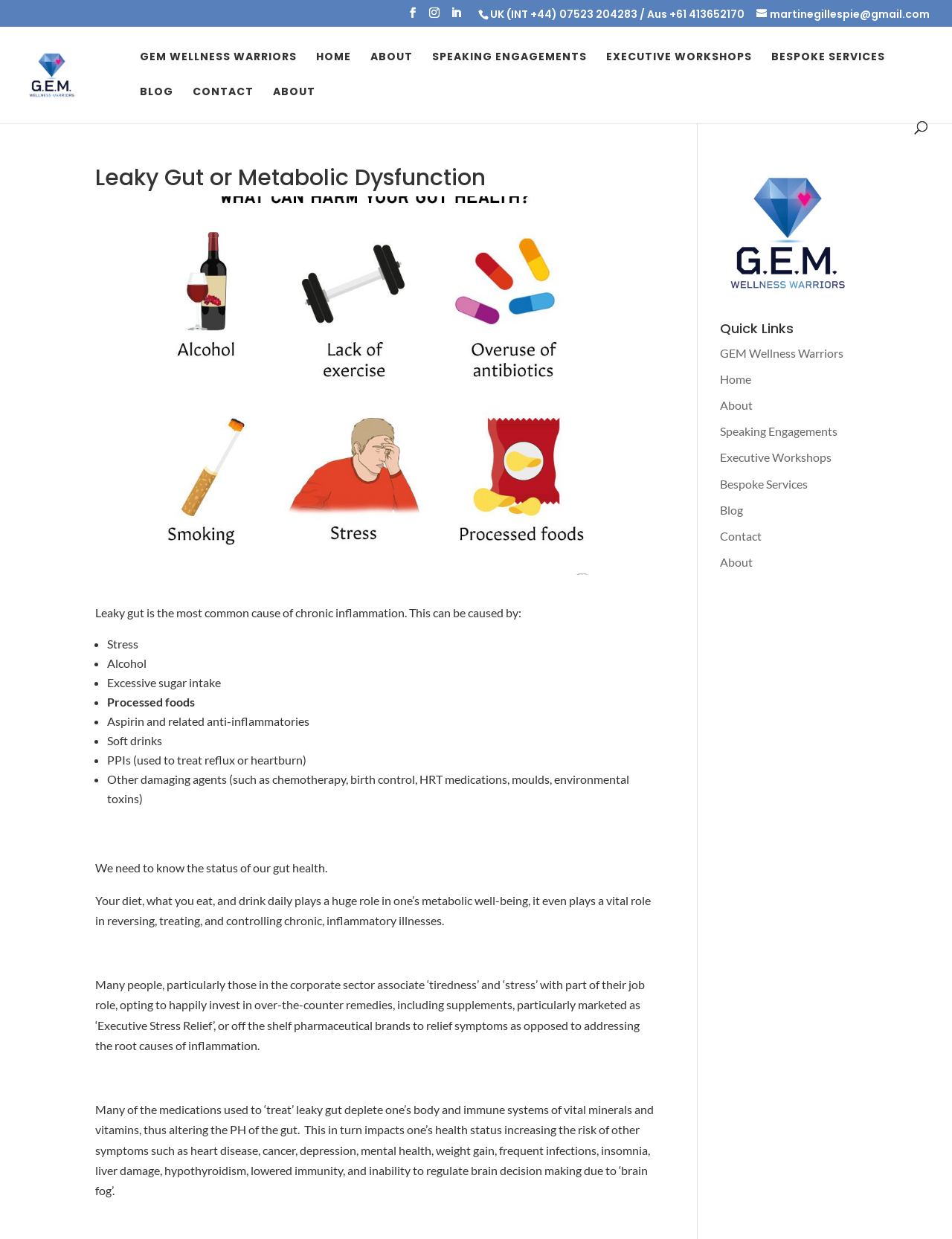Create an elaborate caption for the webpage.

This webpage is about Leaky Gut or Metabolic Dysfunction, provided by GEM Wellness Warriors. At the top, there is a navigation menu with links to "HOME", "ABOUT", "SPEAKING ENGAGEMENTS", "EXECUTIVE WORKSHOPS", "BESPOKE SERVICES", "BLOG", and "CONTACT". Below the navigation menu, there is a search box where users can search for specific content.

The main content of the webpage is divided into two sections. On the left side, there is a heading "Leaky Gut or Metabolic Dysfunction" followed by a paragraph explaining that leaky gut is the most common cause of chronic inflammation, which can be caused by various factors such as stress, alcohol, excessive sugar intake, processed foods, and more. Below this paragraph, there is a list of these factors, each marked with a bullet point.

On the right side, there is a section titled "Quick Links" with links to various pages, including "GEM Wellness Warriors", "Home", "About", "Speaking Engagements", "Executive Workshops", "Bespoke Services", "Blog", and "Contact". Above this section, there is a figure, but its content is not specified.

Throughout the webpage, there are several social media buttons, including LinkedIn, and a contact email address and phone numbers for the UK and Australia. At the very top, there is a link to "Skip to content" for accessibility purposes.